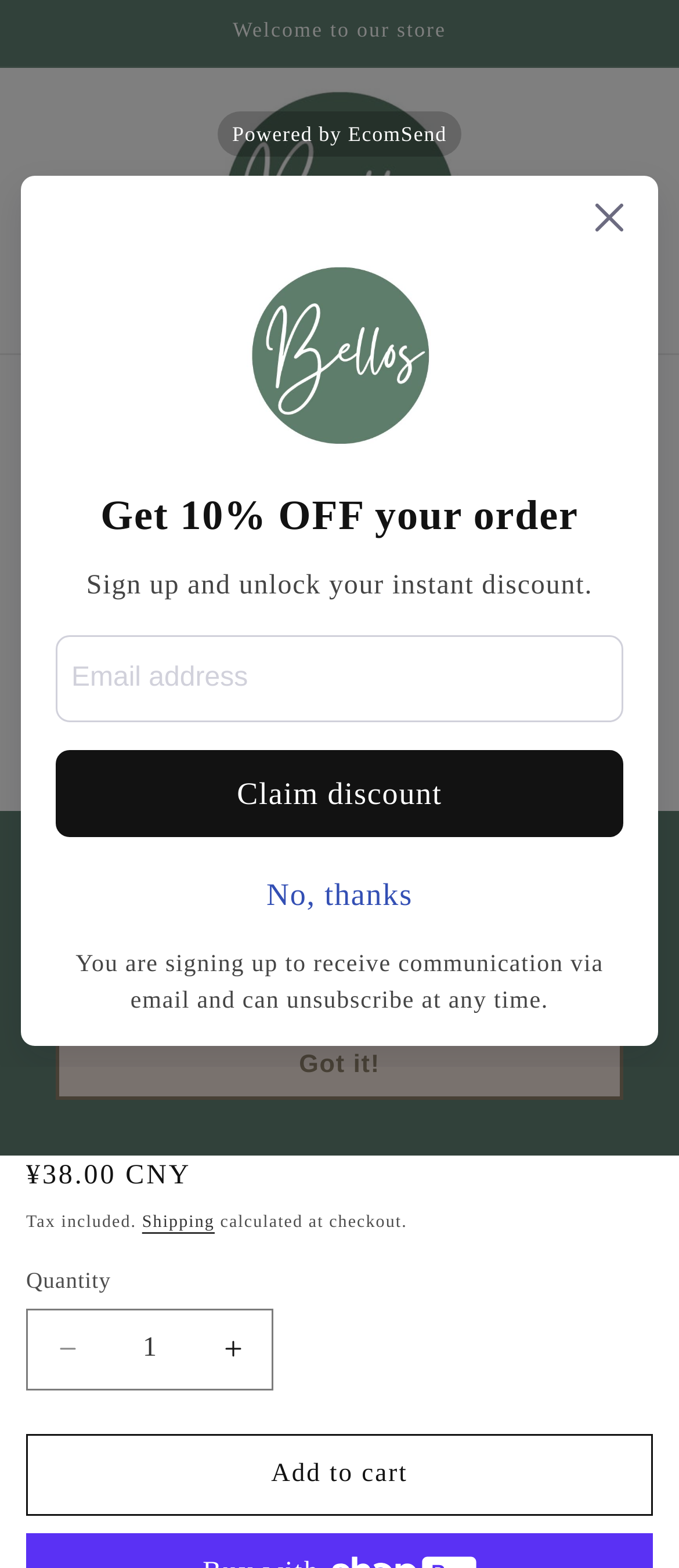Pinpoint the bounding box coordinates of the element you need to click to execute the following instruction: "Browse Marketing". The bounding box should be represented by four float numbers between 0 and 1, in the format [left, top, right, bottom].

None